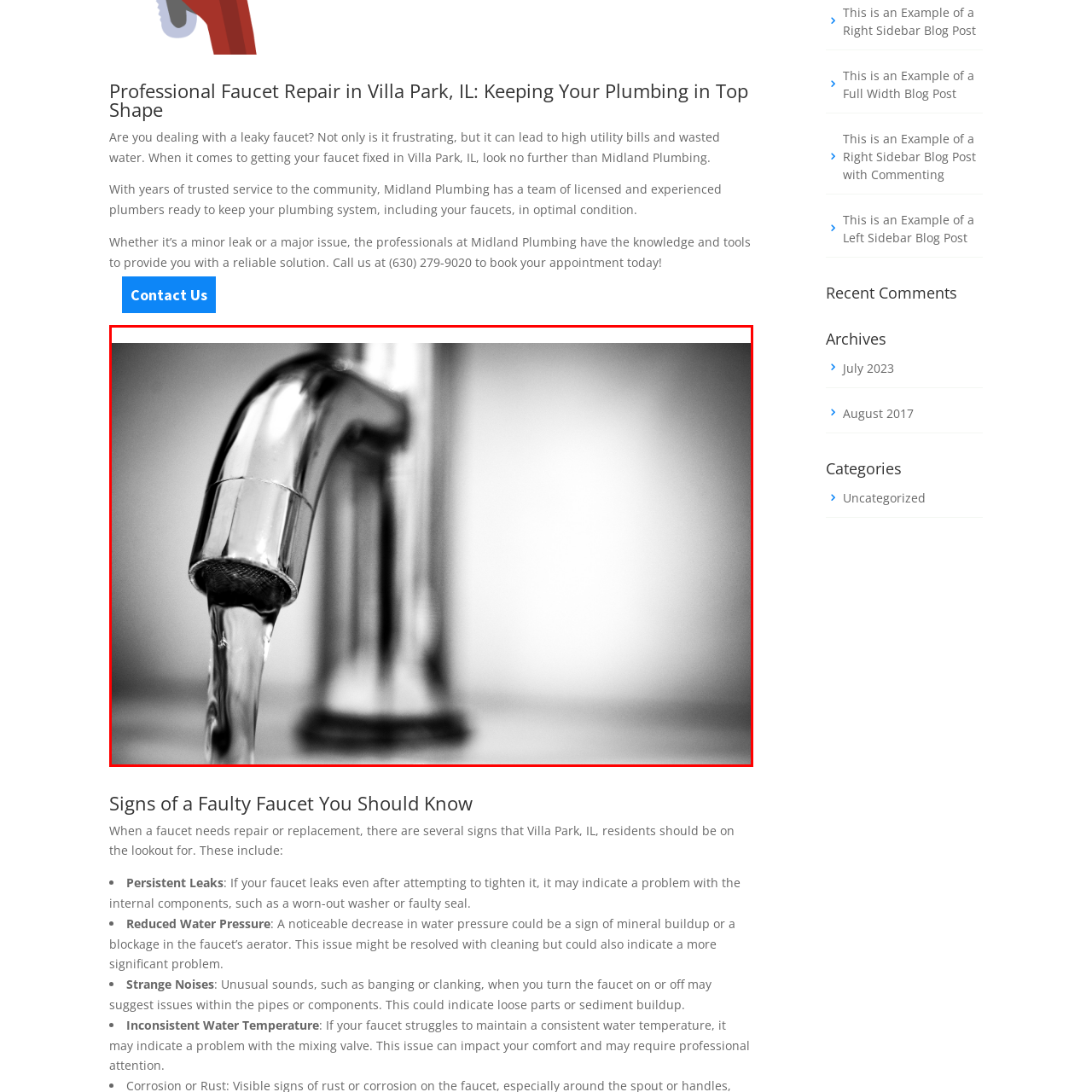What is the faucet's role in the image?
Pay attention to the segment of the image within the red bounding box and offer a detailed answer to the question.

The faucet is depicted as a symbol of common plumbing issues, such as leaks, and serves as a reminder for homeowners to be vigilant about maintenance and repair, emphasizing the importance of professional plumbing services.